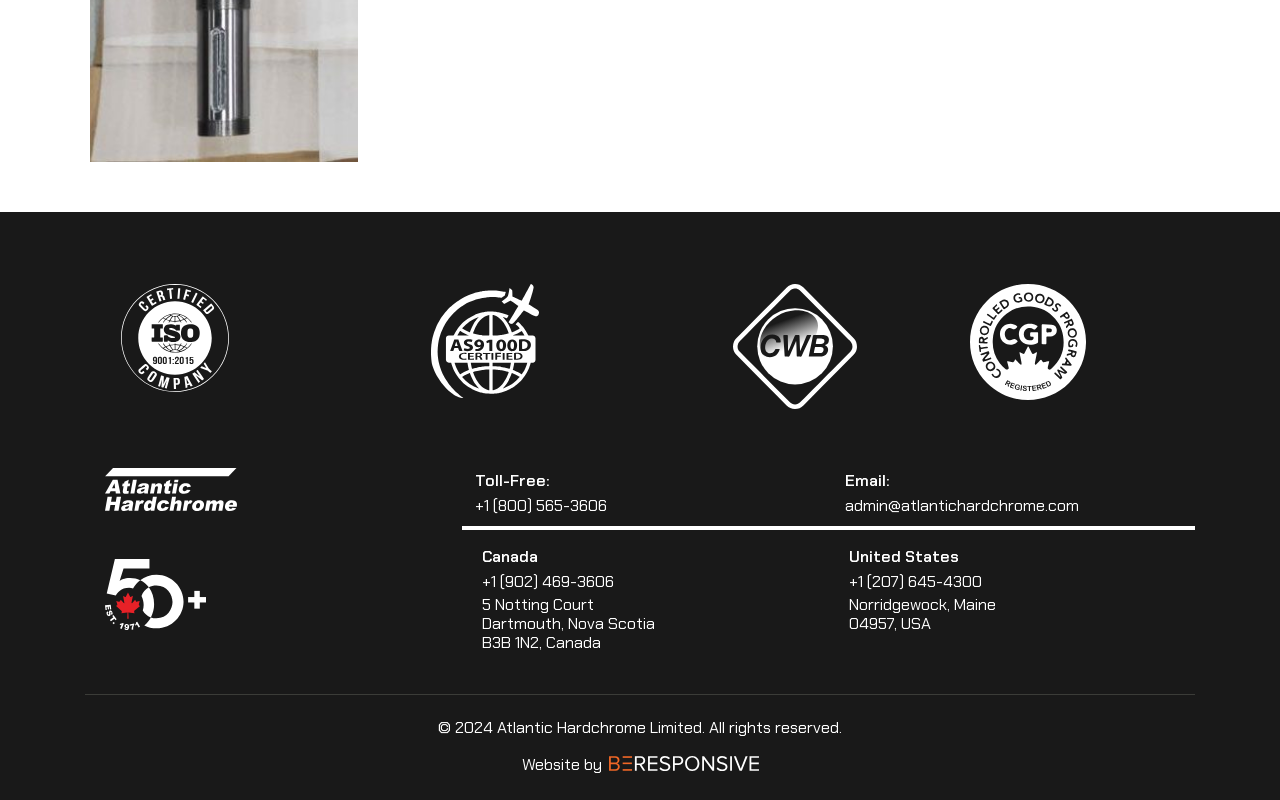Please find the bounding box coordinates (top-left x, top-left y, bottom-right x, bottom-right y) in the screenshot for the UI element described as follows: +1 (902) 469-3606

[0.377, 0.712, 0.48, 0.744]